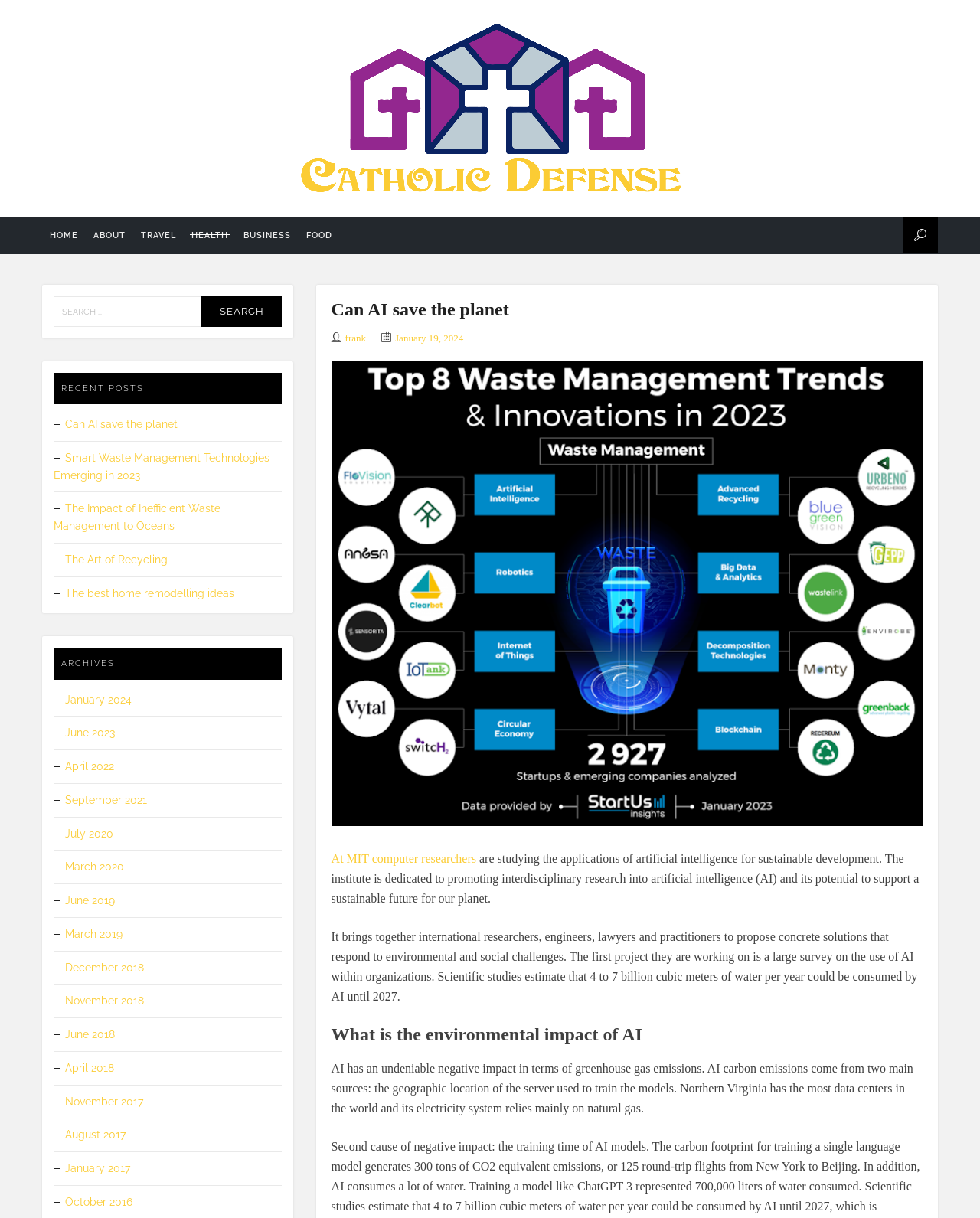Extract the bounding box coordinates of the UI element described by: "January 19, 2024". The coordinates should include four float numbers ranging from 0 to 1, e.g., [left, top, right, bottom].

[0.403, 0.273, 0.473, 0.282]